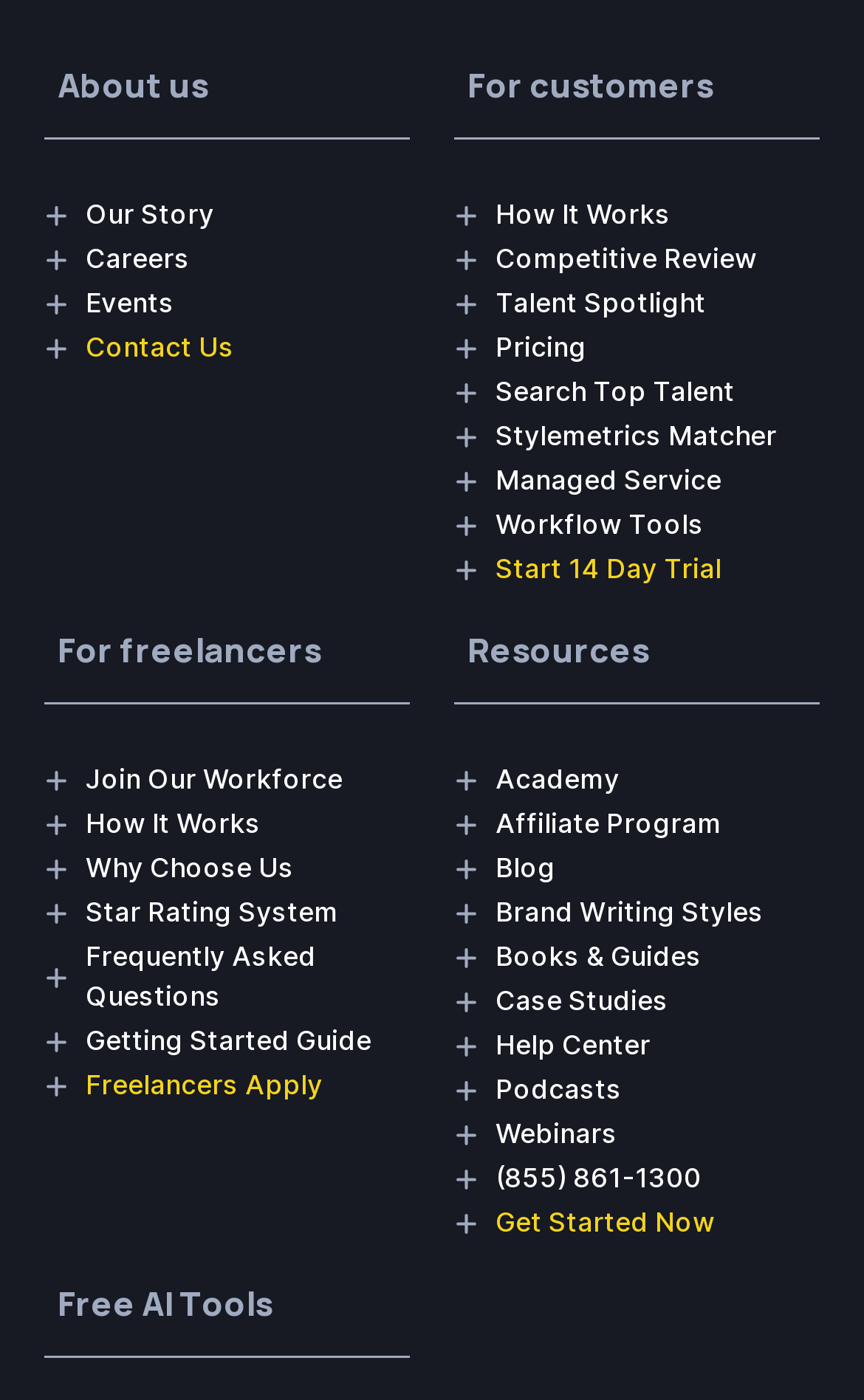Given the element description "parent_node: DOG CULTURE", identify the bounding box of the corresponding UI element.

None